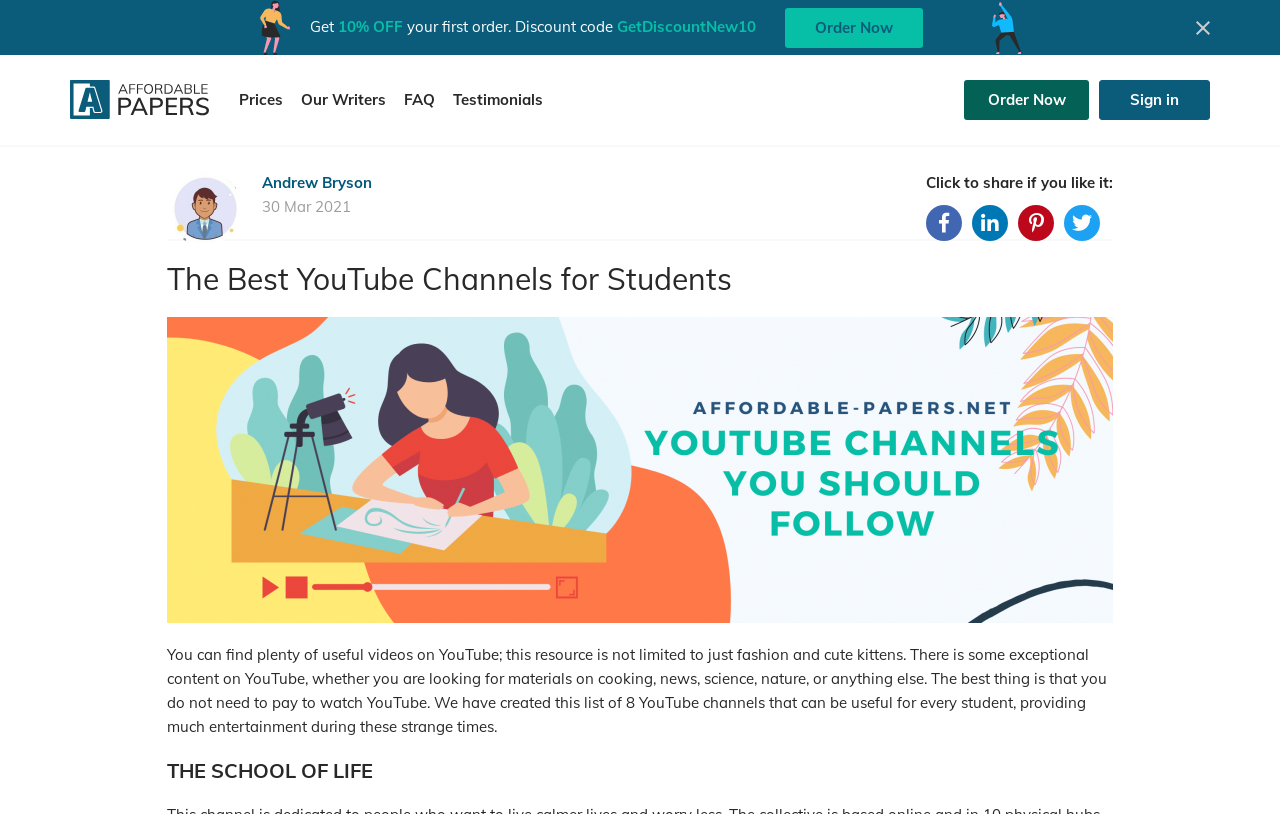Provide the bounding box coordinates for the UI element that is described by this text: "Testimonials". The coordinates should be in the form of four float numbers between 0 and 1: [left, top, right, bottom].

[0.347, 0.098, 0.431, 0.147]